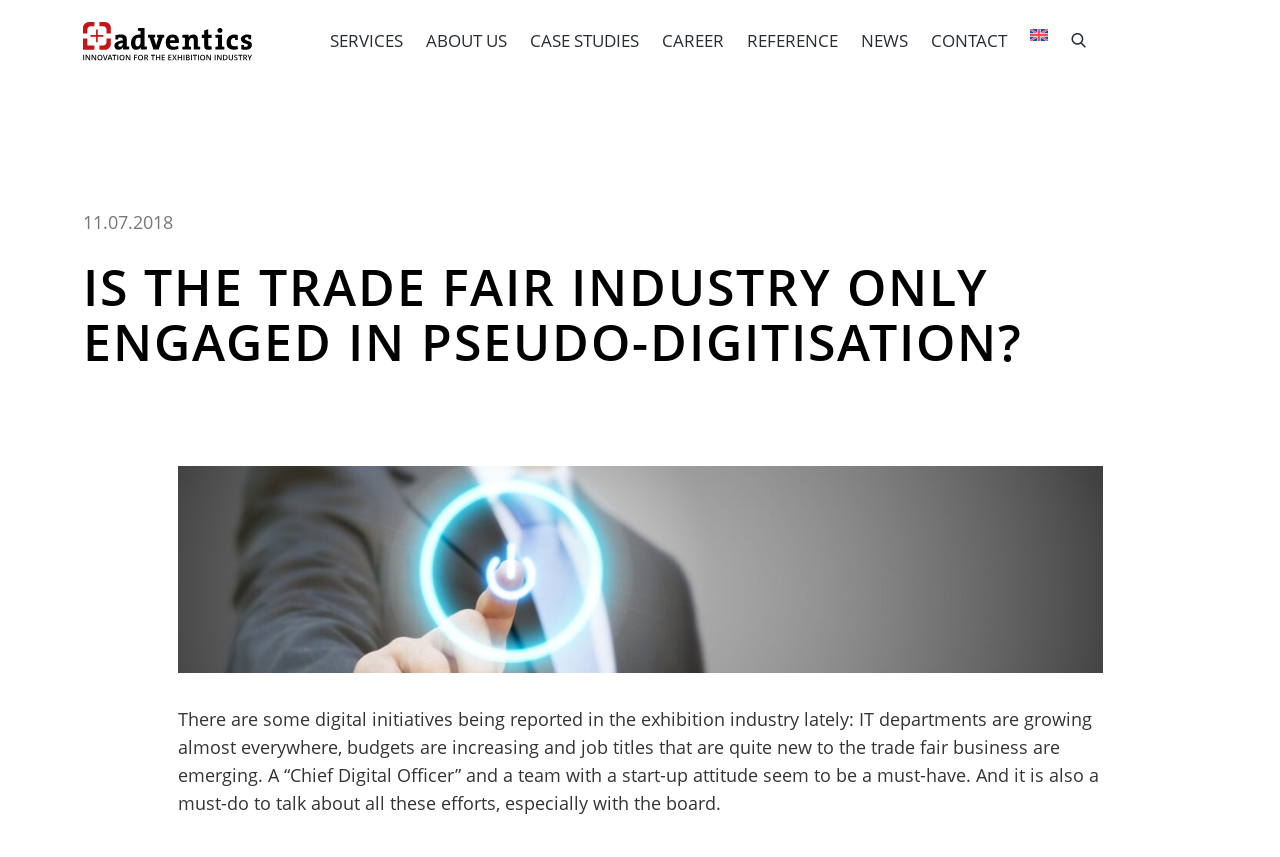Show the bounding box coordinates for the element that needs to be clicked to execute the following instruction: "click the button". Provide the coordinates in the form of four float numbers between 0 and 1, i.e., [left, top, right, bottom].

[0.825, 0.03, 0.848, 0.065]